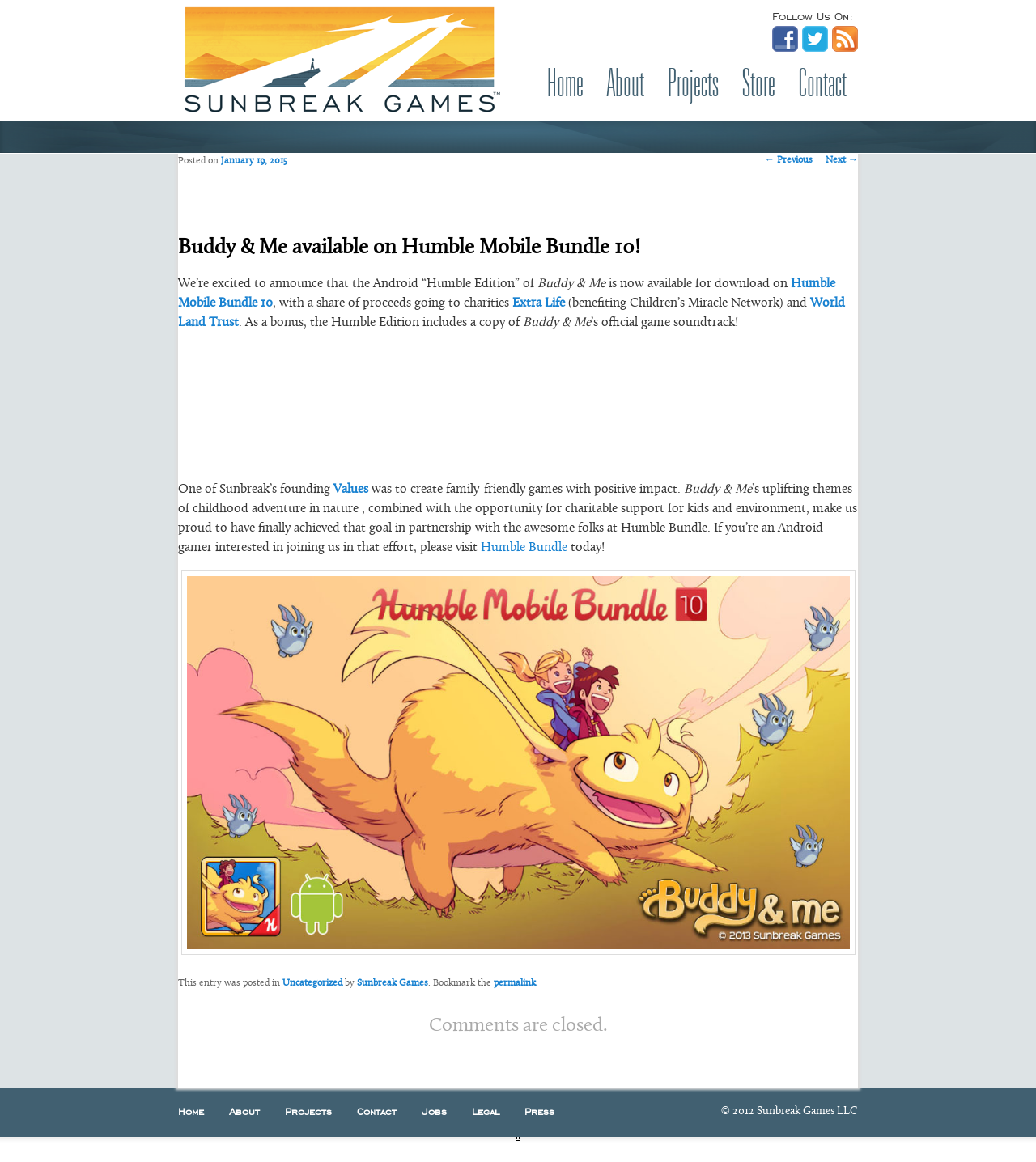Using a single word or phrase, answer the following question: 
What is the purpose of the game according to the company's values?

To create family-friendly games with positive impact